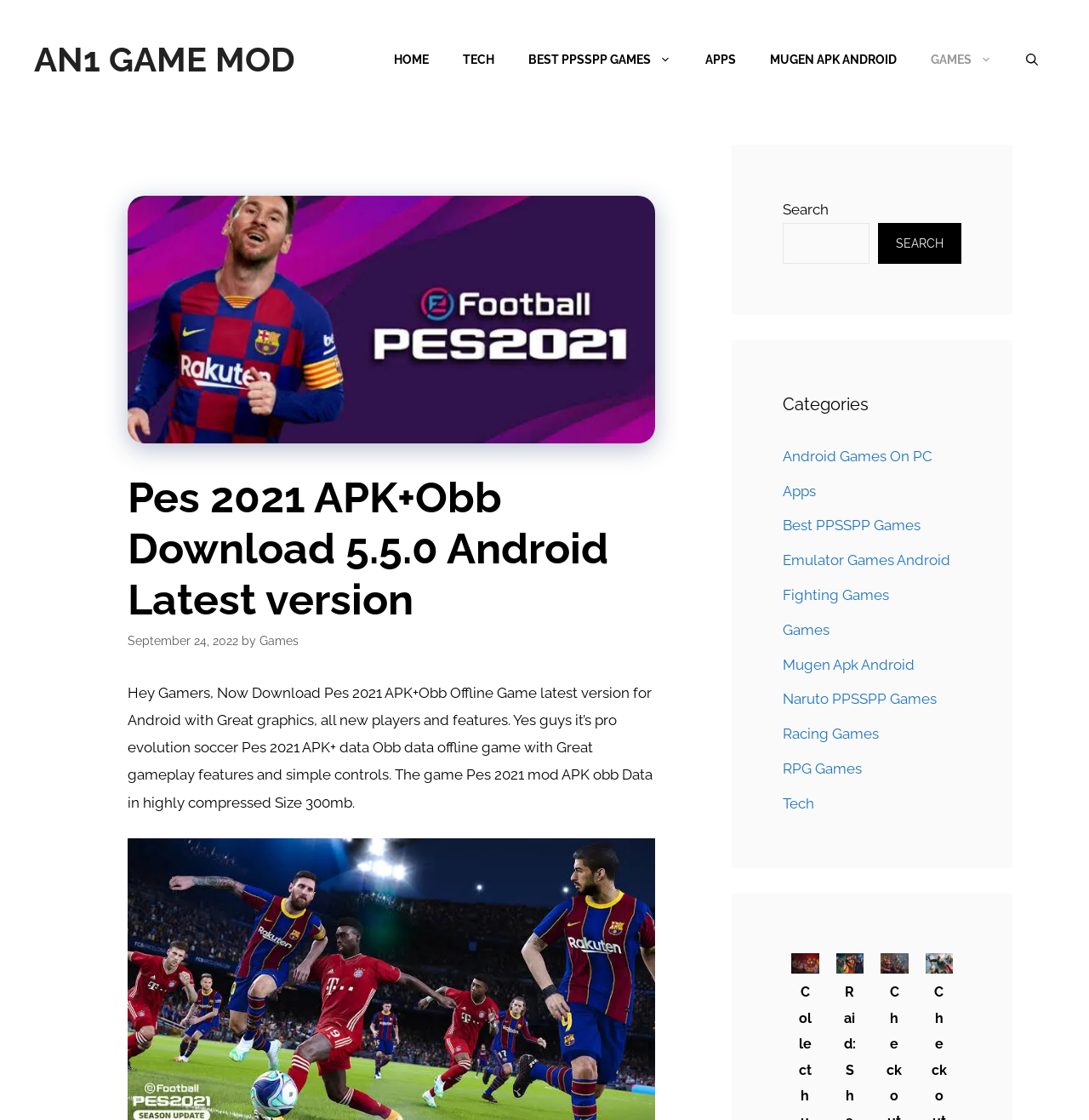Please identify the bounding box coordinates of the clickable region that I should interact with to perform the following instruction: "View TECH page". The coordinates should be expressed as four float numbers between 0 and 1, i.e., [left, top, right, bottom].

[0.409, 0.03, 0.47, 0.076]